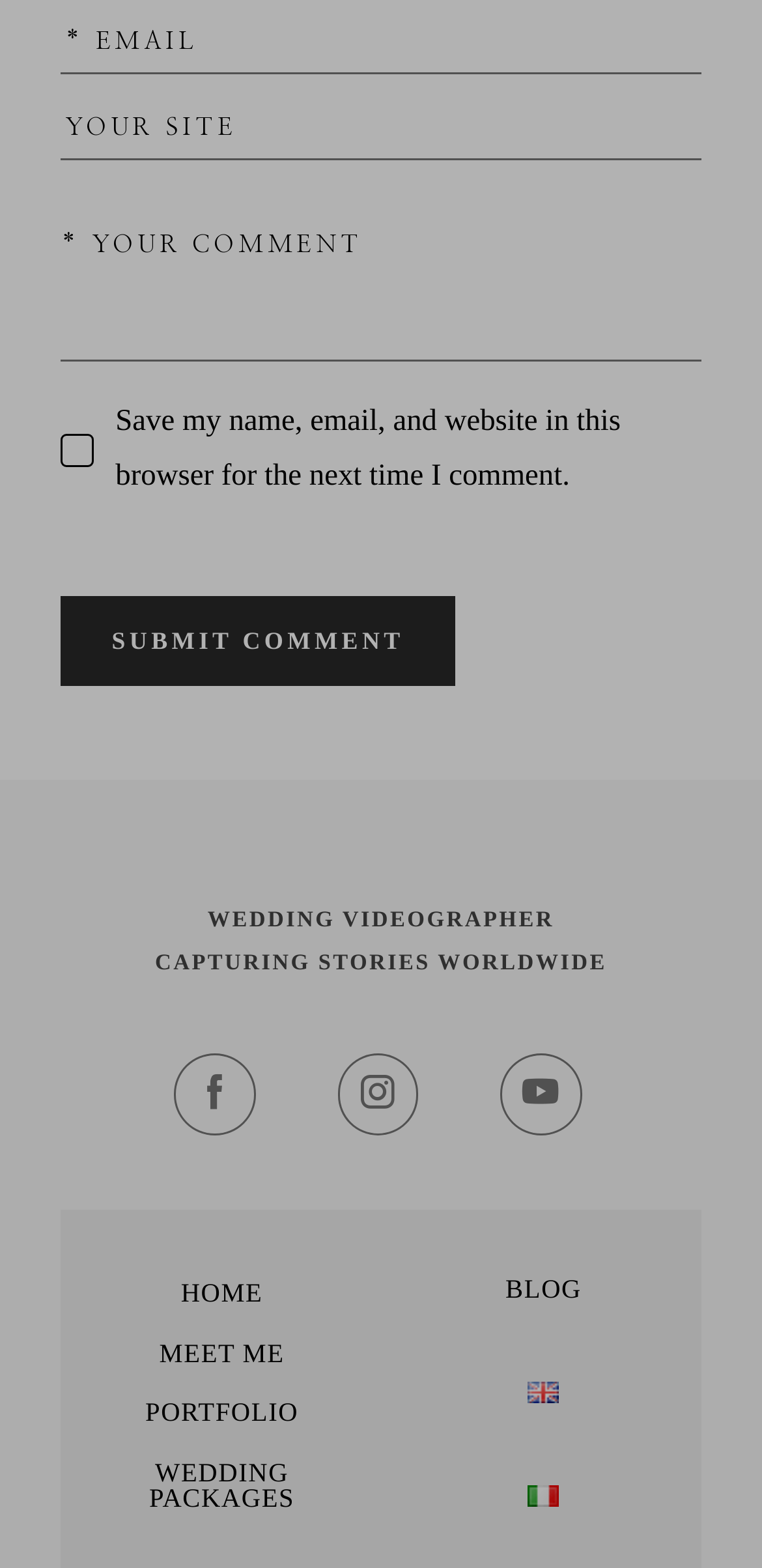Show the bounding box coordinates of the region that should be clicked to follow the instruction: "Go to the home page."

[0.237, 0.816, 0.345, 0.833]